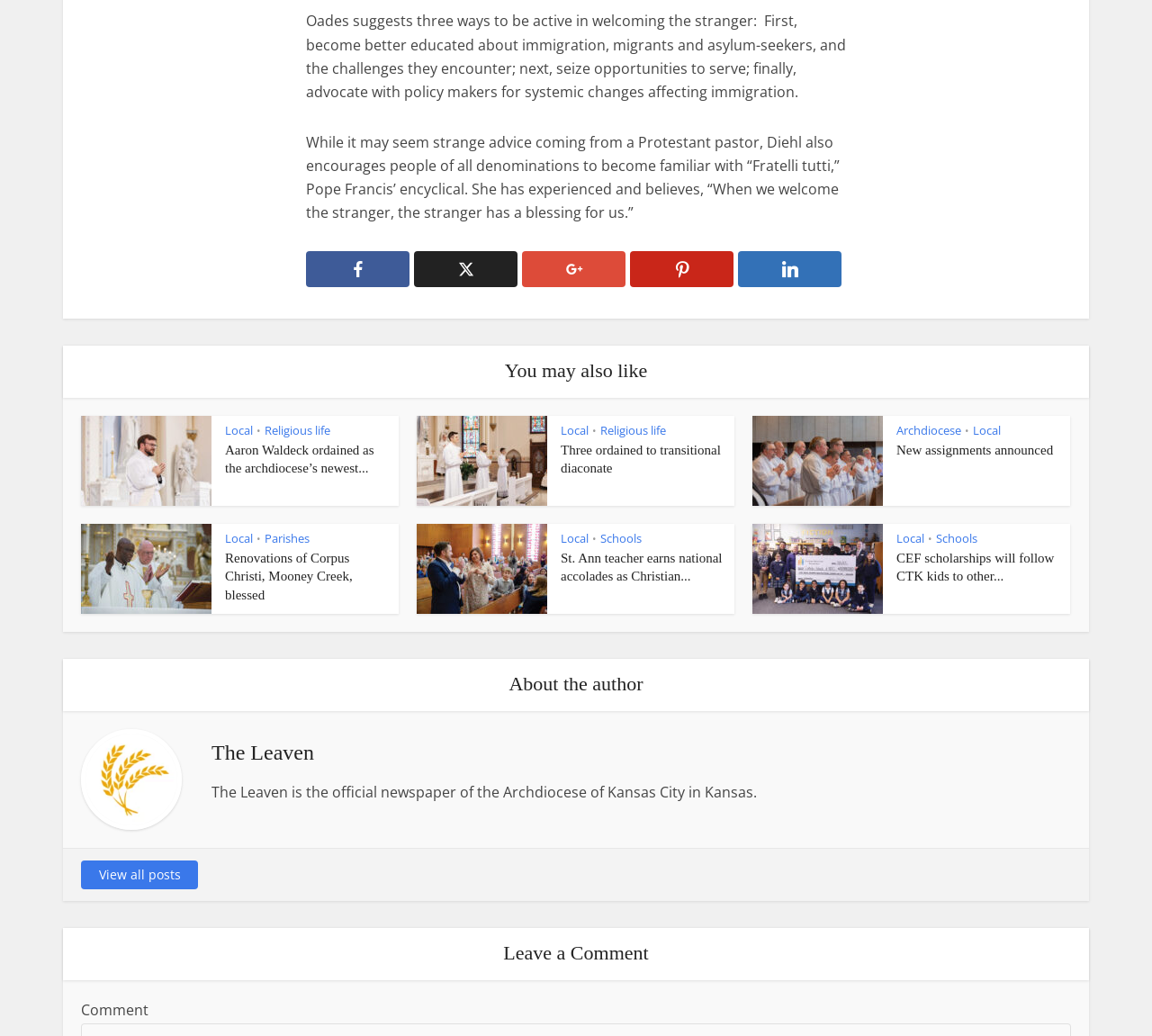Identify the bounding box coordinates of the element that should be clicked to fulfill this task: "Read the article 'Aaron Waldeck ordained as the archdiocese’s newest…'". The coordinates should be provided as four float numbers between 0 and 1, i.e., [left, top, right, bottom].

[0.195, 0.428, 0.325, 0.459]